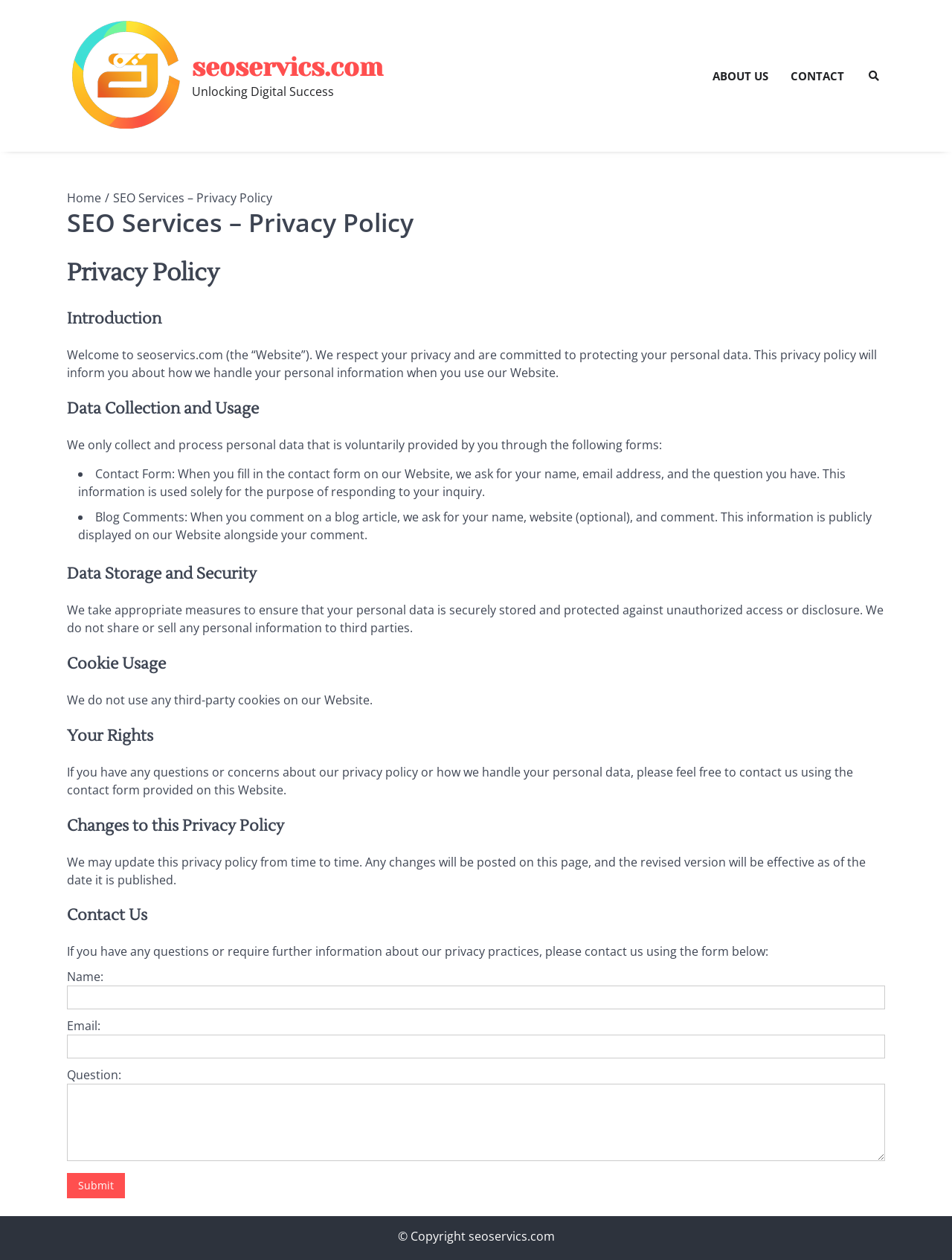Provide a comprehensive description of the webpage.

This webpage is about the privacy policy of seoservics.com. At the top left corner, there is a logo of seoservics.com, which is an image linked to the website's homepage. Next to the logo, there is a text "Unlocking Digital Success". 

Below the logo and the text, there are three navigation links: "ABOUT US", "CONTACT", and a search icon. 

The main content of the webpage is divided into sections, each with a heading. The first section is "SEO Services – Privacy Policy", which is followed by an introduction to the privacy policy. The introduction explains that the website respects users' privacy and is committed to protecting their personal data.

The next sections are "Data Collection and Usage", "Data Storage and Security", "Cookie Usage", "Your Rights", "Changes to this Privacy Policy", and "Contact Us". Each section provides detailed information about how the website handles users' personal data.

In the "Data Collection and Usage" section, there are two bullet points explaining how the website collects personal data through the contact form and blog comments.

The "Contact Us" section has a contact form with fields for name, email, and question, and a submit button.

At the bottom of the webpage, there is a copyright notice stating "© Copyright seoservics.com".